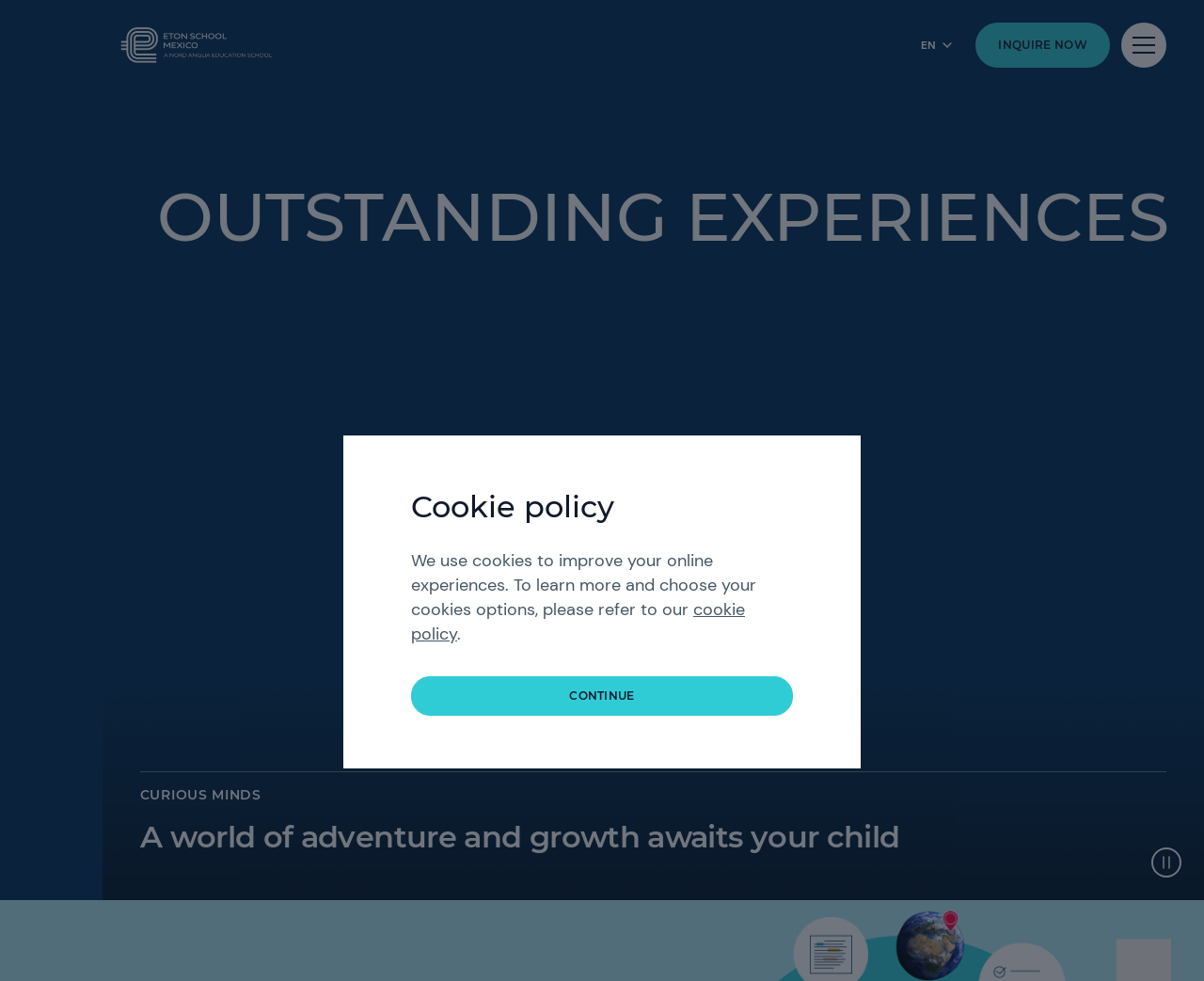What type of experiences are highlighted on the webpage?
Look at the image and respond with a one-word or short phrase answer.

Academic and extracurricular